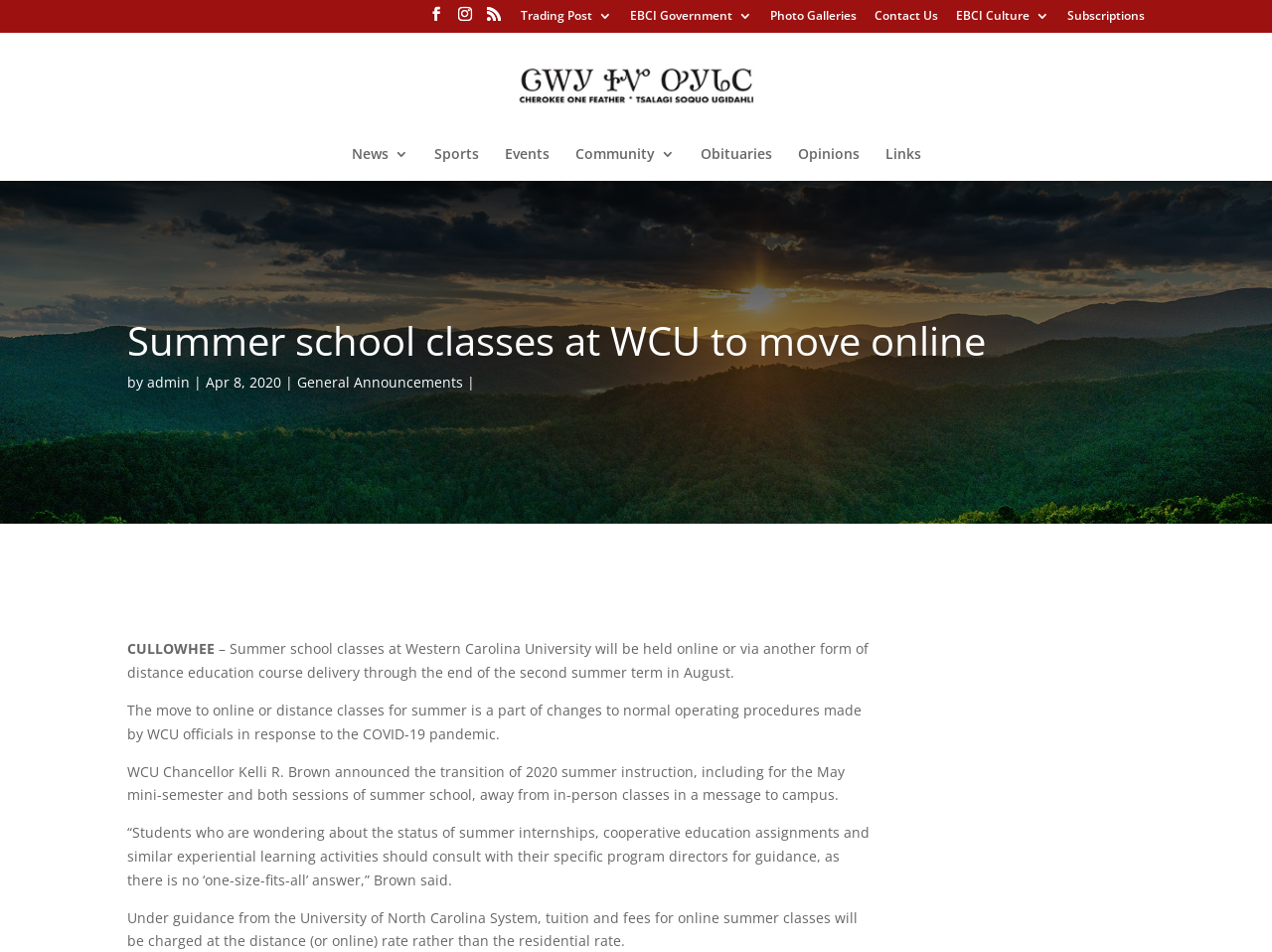What is the university moving summer school classes to?
Please provide a comprehensive answer based on the information in the image.

Based on the webpage content, it is mentioned that 'Summer school classes at Western Carolina University will be held online or via another form of distance education course delivery through the end of the second summer term in August.' This indicates that the university is moving summer school classes to online or distance education.